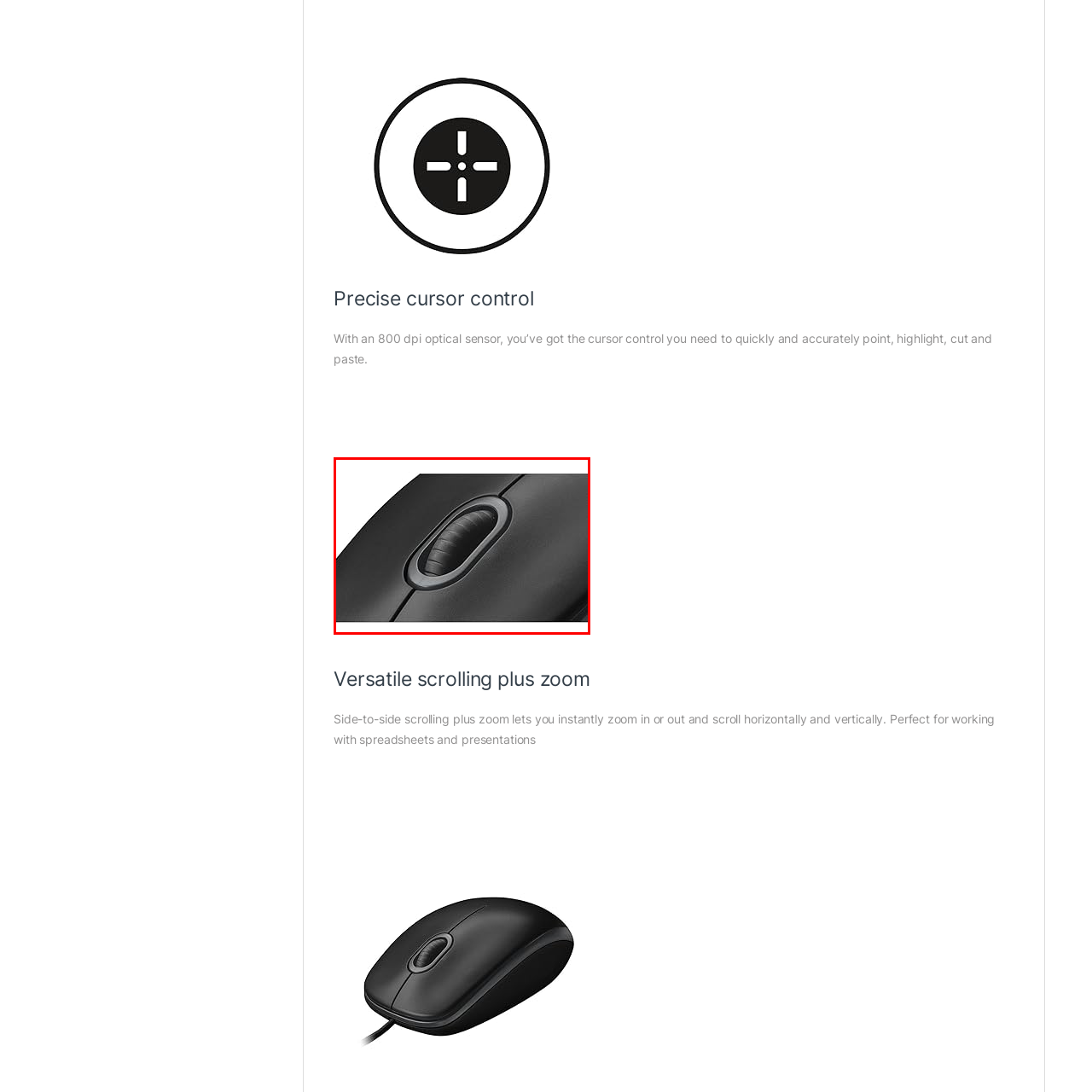Focus on the image encased in the red box and respond to the question with a single word or phrase:
What type of tasks benefit from the mouse's design?

detailed navigation